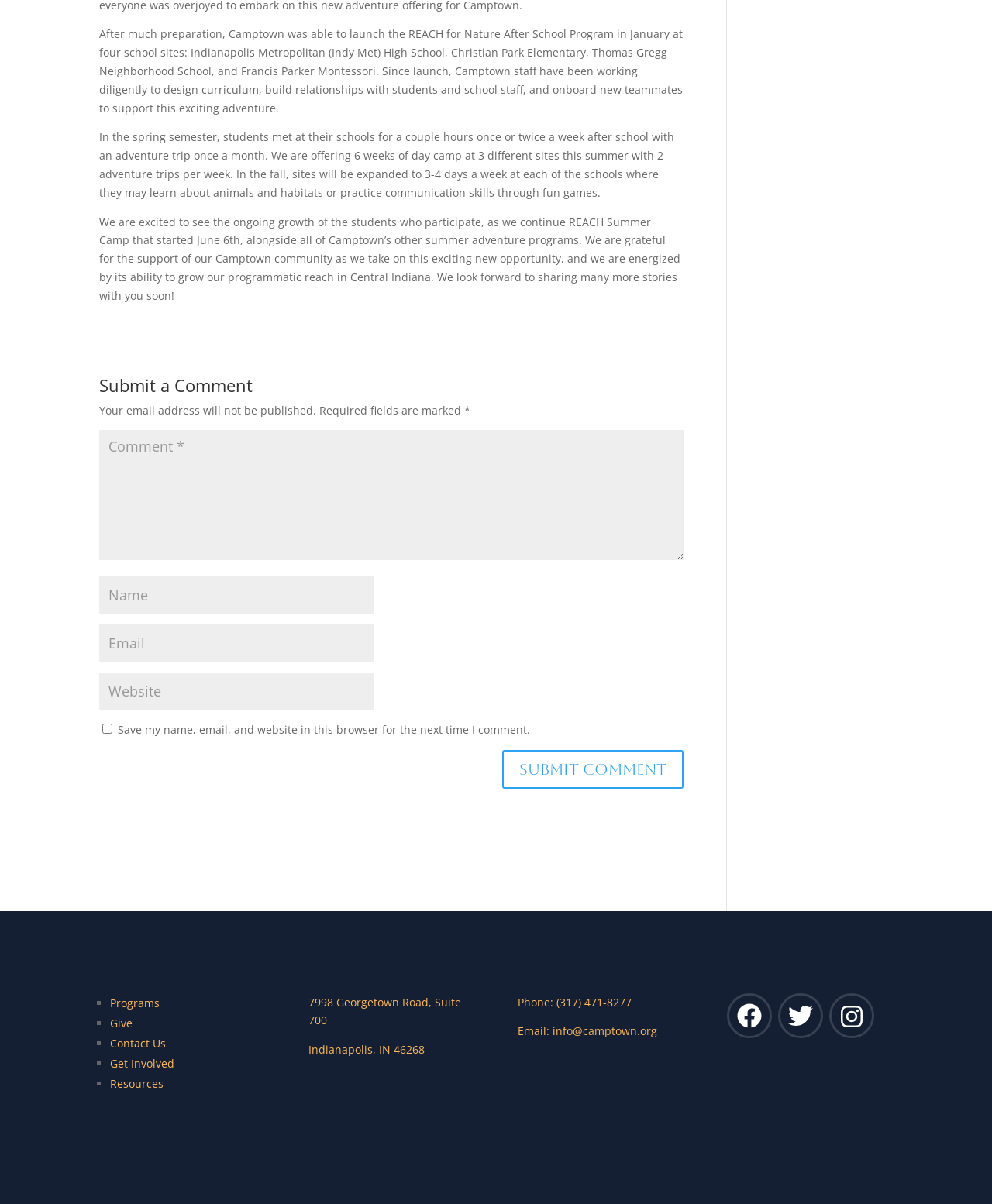Identify the bounding box coordinates for the element that needs to be clicked to fulfill this instruction: "Click on the 'Programs' link". Provide the coordinates in the format of four float numbers between 0 and 1: [left, top, right, bottom].

[0.111, 0.827, 0.161, 0.839]